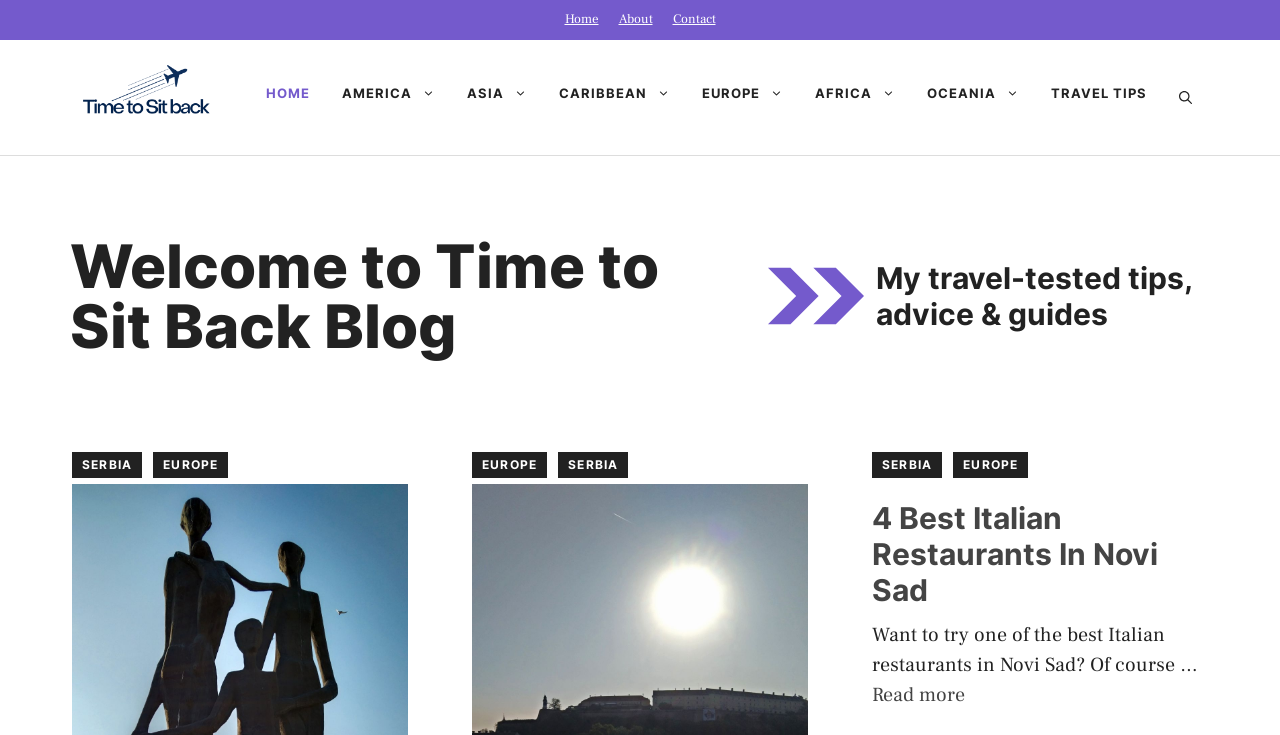Pinpoint the bounding box coordinates of the area that should be clicked to complete the following instruction: "Click on the Home link". The coordinates must be given as four float numbers between 0 and 1, i.e., [left, top, right, bottom].

[0.441, 0.015, 0.468, 0.037]